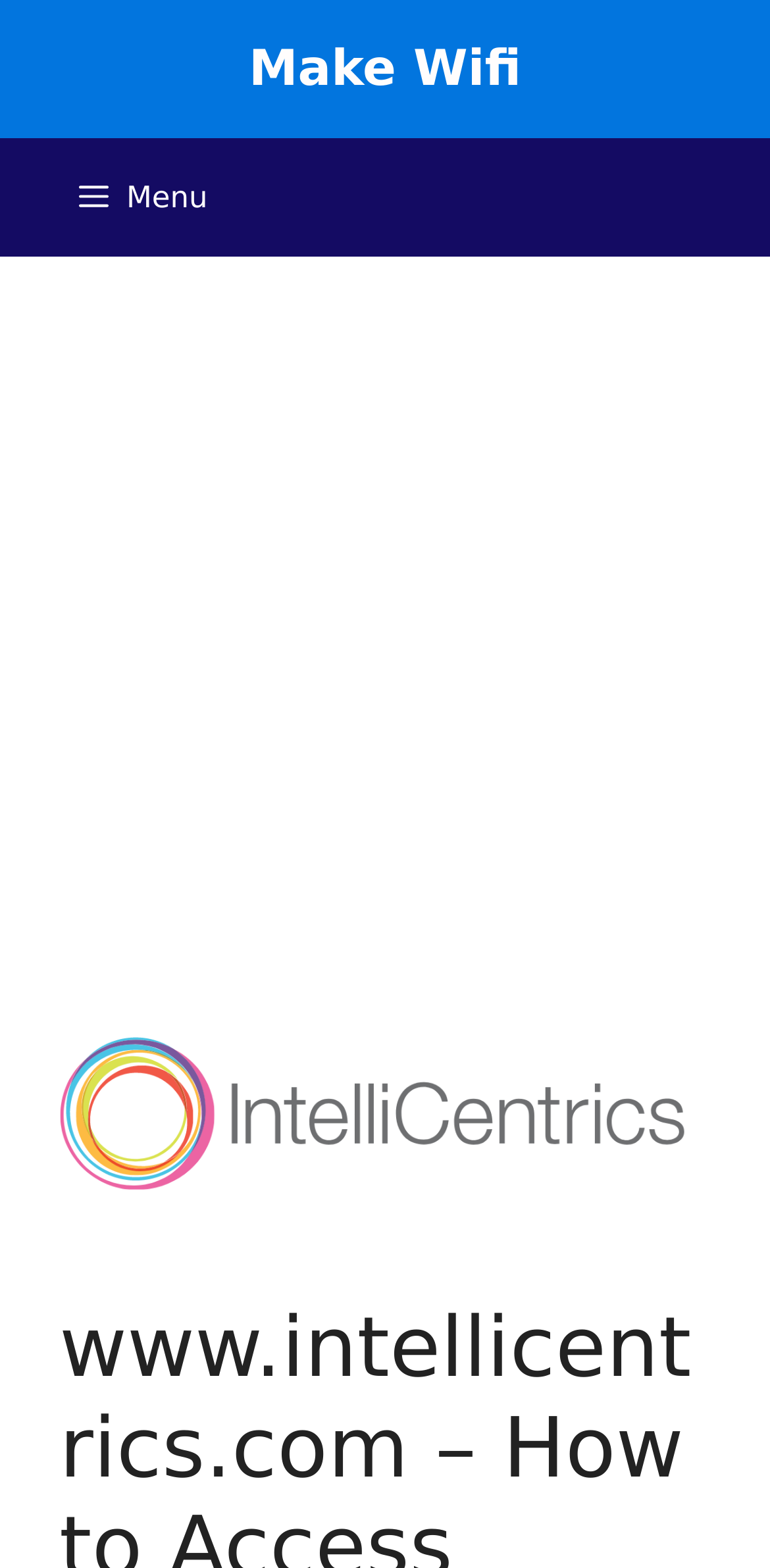Given the description of a UI element: "aria-label="Advertisement" name="aswift_1" title="Advertisement"", identify the bounding box coordinates of the matching element in the webpage screenshot.

[0.0, 0.211, 1.0, 0.621]